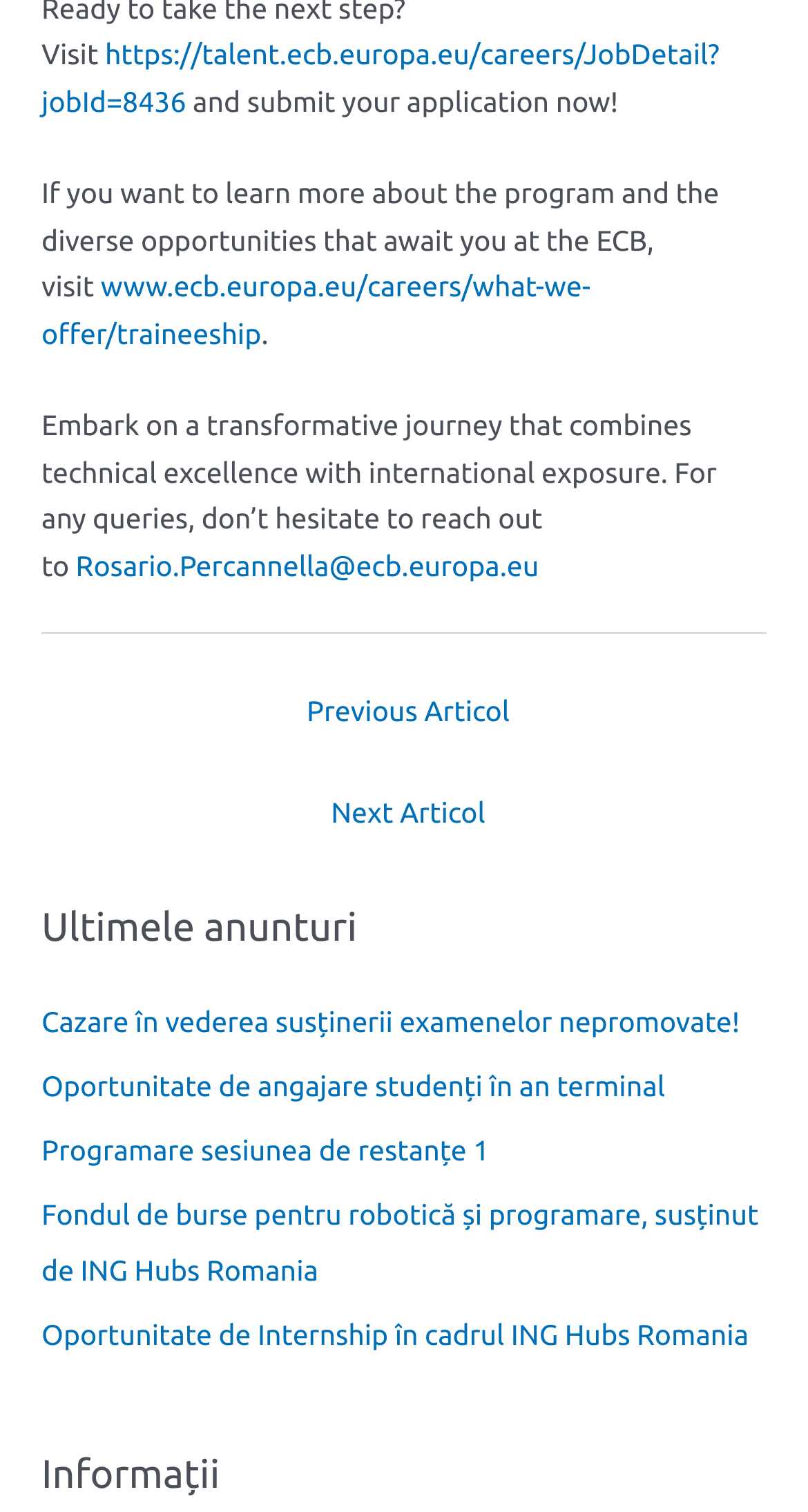What is the title of the second navigation section?
With the help of the image, please provide a detailed response to the question.

The title of the second navigation section is found in the element with the text 'Ultimele anunturi' and bounding box coordinates [0.051, 0.593, 0.949, 0.632]. This element is a heading and is located below the first navigation section.